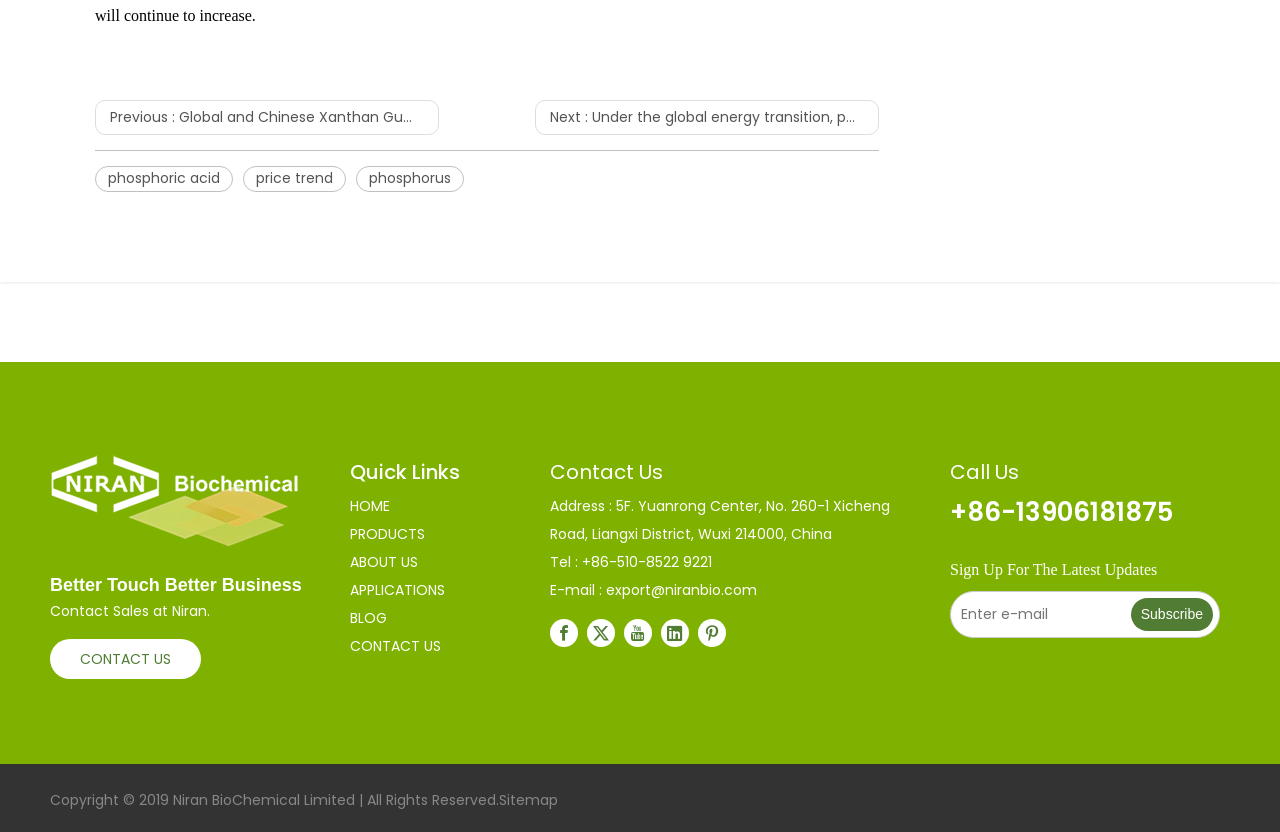Determine the bounding box for the described UI element: "aria-label="Facebook" title="Facebook"".

[0.43, 0.744, 0.452, 0.778]